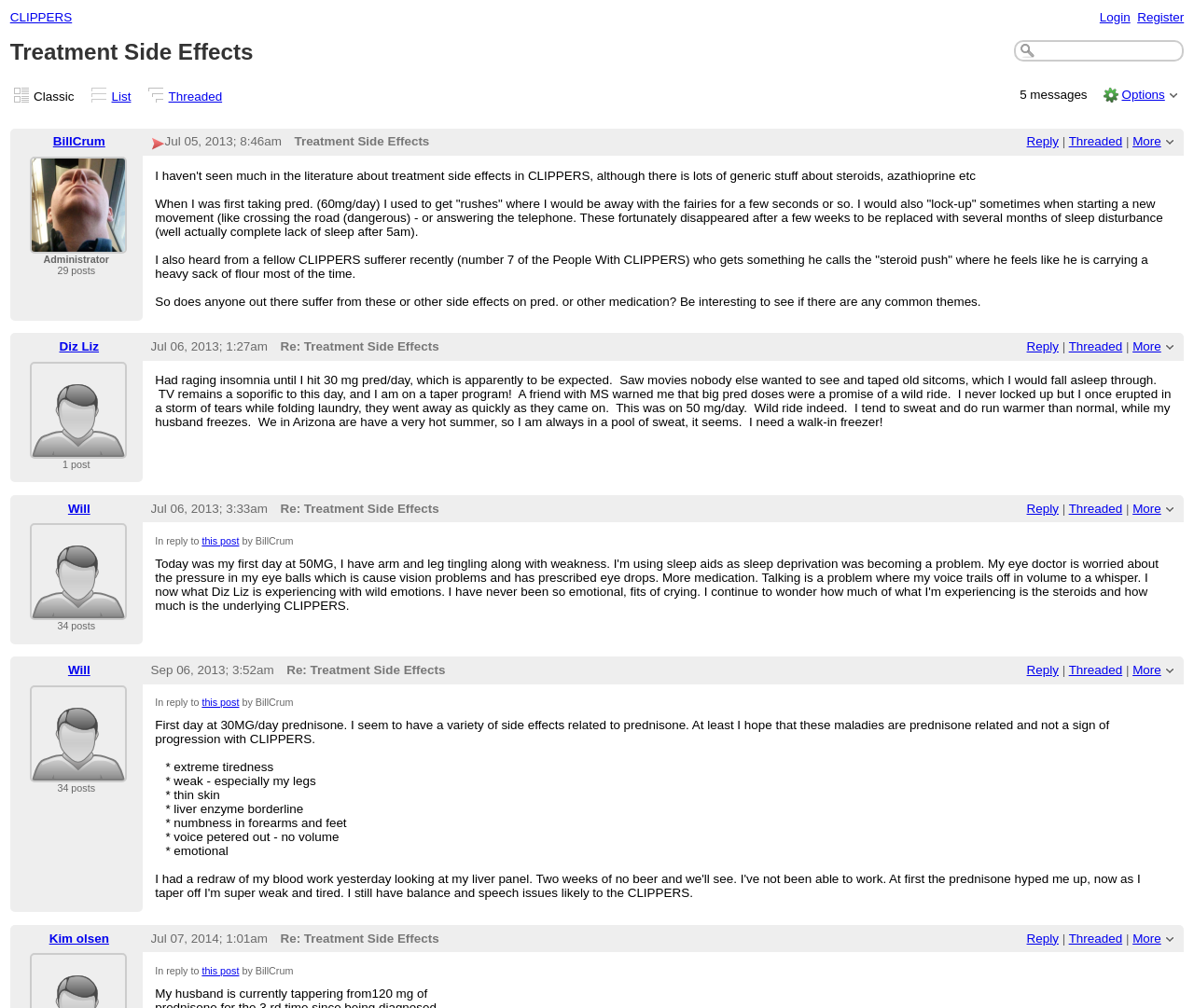Provide your answer in a single word or phrase: 
How many posts are there in this webpage?

5